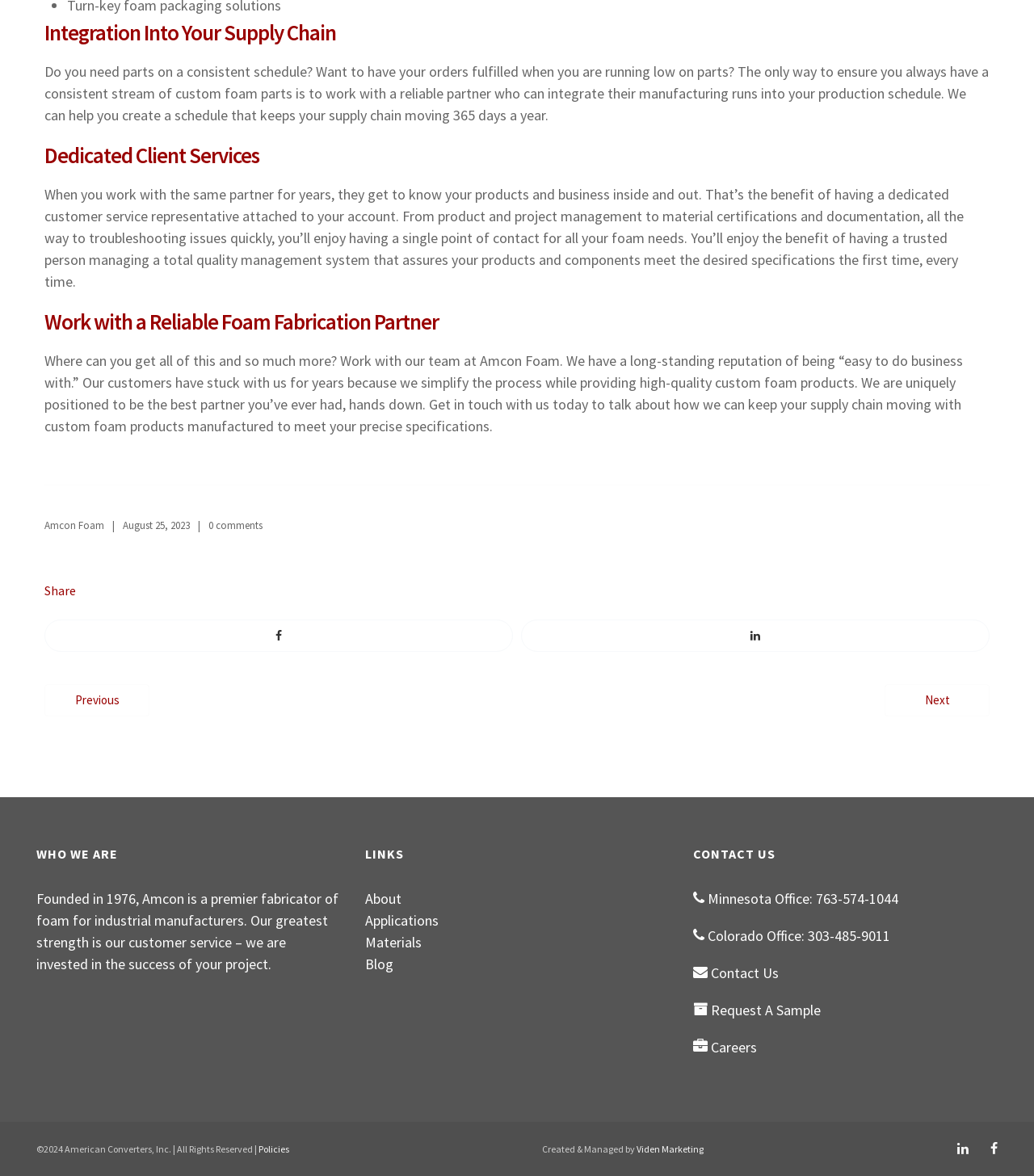Please analyze the image and provide a thorough answer to the question:
What is the purpose of integrating manufacturing runs into the production schedule?

The webpage states that integrating manufacturing runs into the production schedule ensures a consistent stream of custom foam parts, which is necessary to keep the supply chain moving 365 days a year.